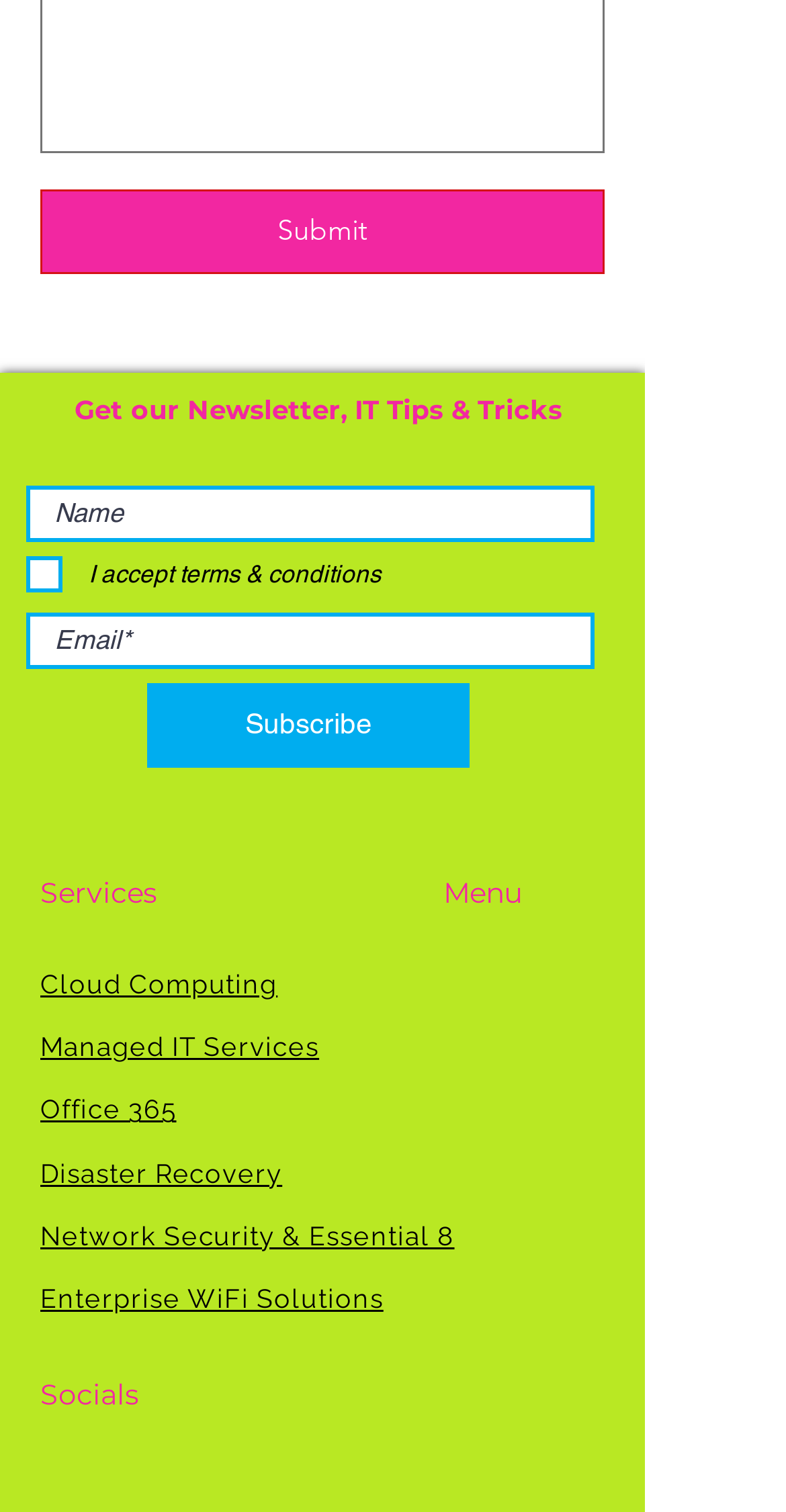What is required to fill in when subscribing to the newsletter?
Please ensure your answer to the question is detailed and covers all necessary aspects.

The 'Name' and 'Email*' textboxes are marked as required, indicating that the user needs to fill in their name and email address to subscribe to the newsletter.